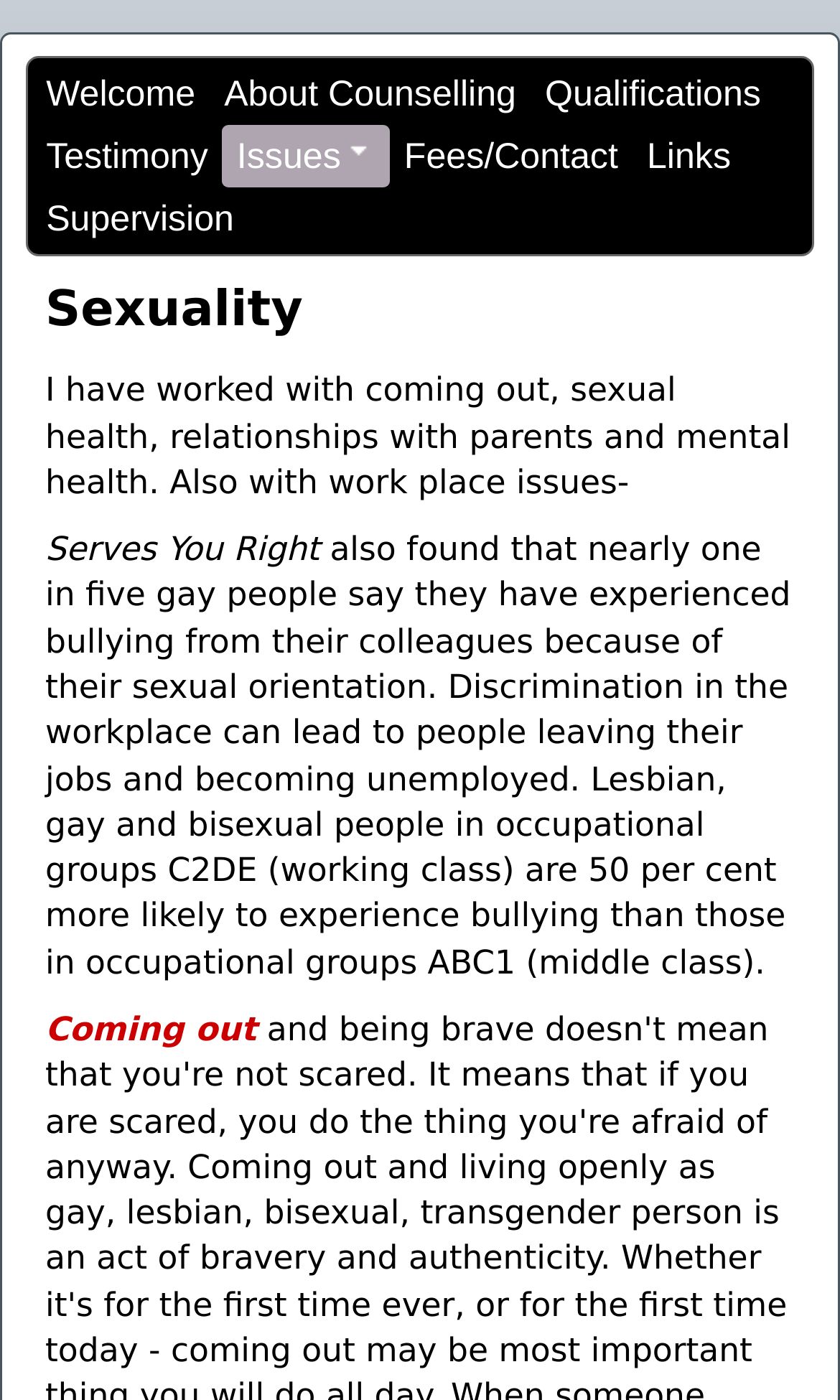Provide an in-depth caption for the webpage.

The webpage appears to be about counselling services, specifically focusing on issues related to sexuality. At the top of the page, there is a vertical menu with 8 items, including "Welcome", "About Counselling", "Qualifications", "Testimony", "Issues", "Fees/Contact", "Links", and "Supervision". 

Below the menu, there is a heading titled "Sexuality". Following the heading, there is a paragraph of text that describes the counsellor's experience working with clients on issues such as coming out, sexual health, relationships with parents, and mental health, as well as workplace issues. 

Next to the paragraph, there is a title "Serves You Right". Below this title, there is a block of text that discusses the issue of bullying in the workplace due to sexual orientation, citing statistics on the likelihood of bullying experienced by lesbian, gay, and bisexual people in different occupational groups. 

Finally, at the bottom of the page, there is a section titled "Coming out", which may be a subtopic or a separate section related to the counselling services offered.